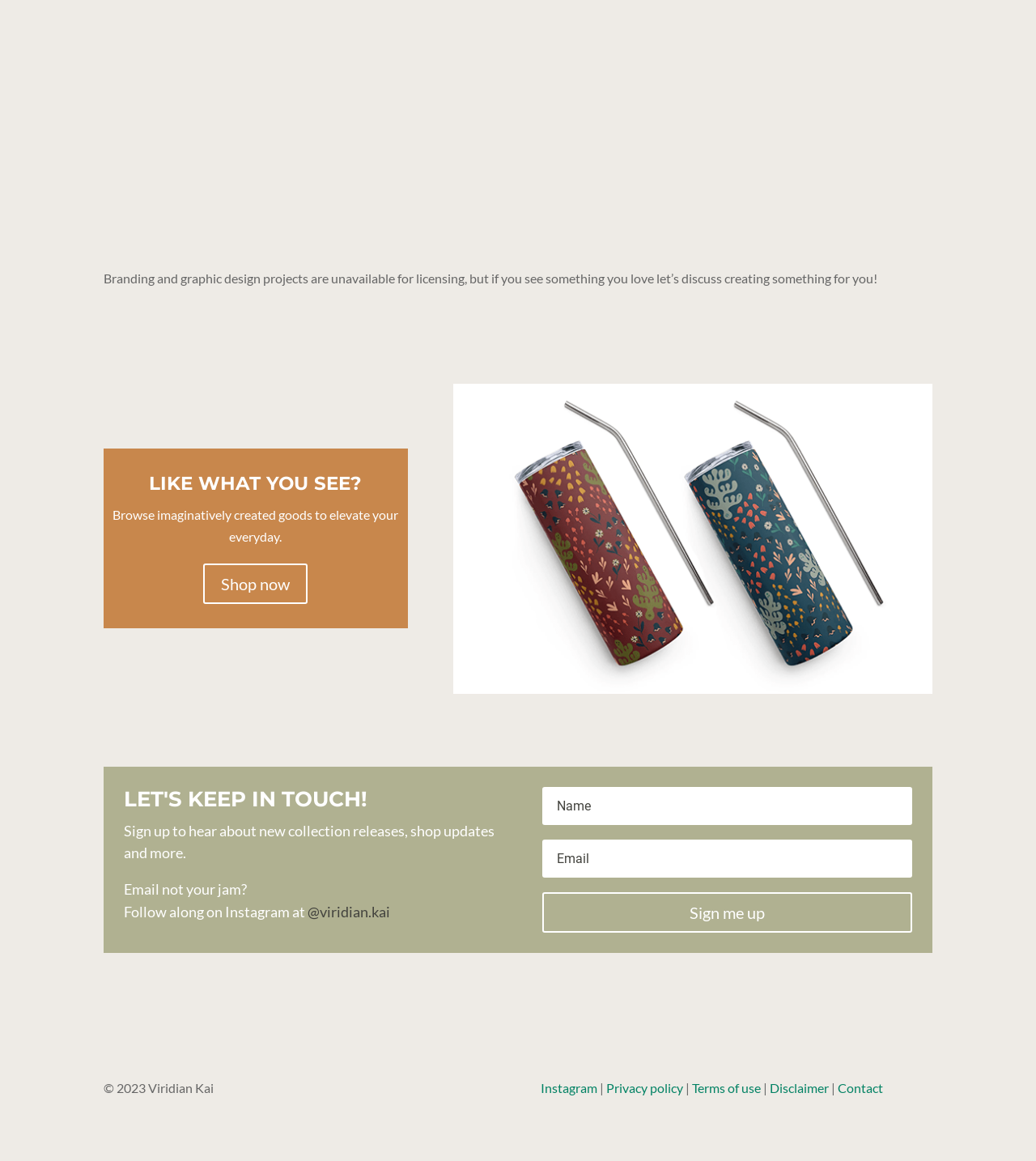Kindly determine the bounding box coordinates of the area that needs to be clicked to fulfill this instruction: "View the privacy policy".

[0.585, 0.931, 0.659, 0.944]